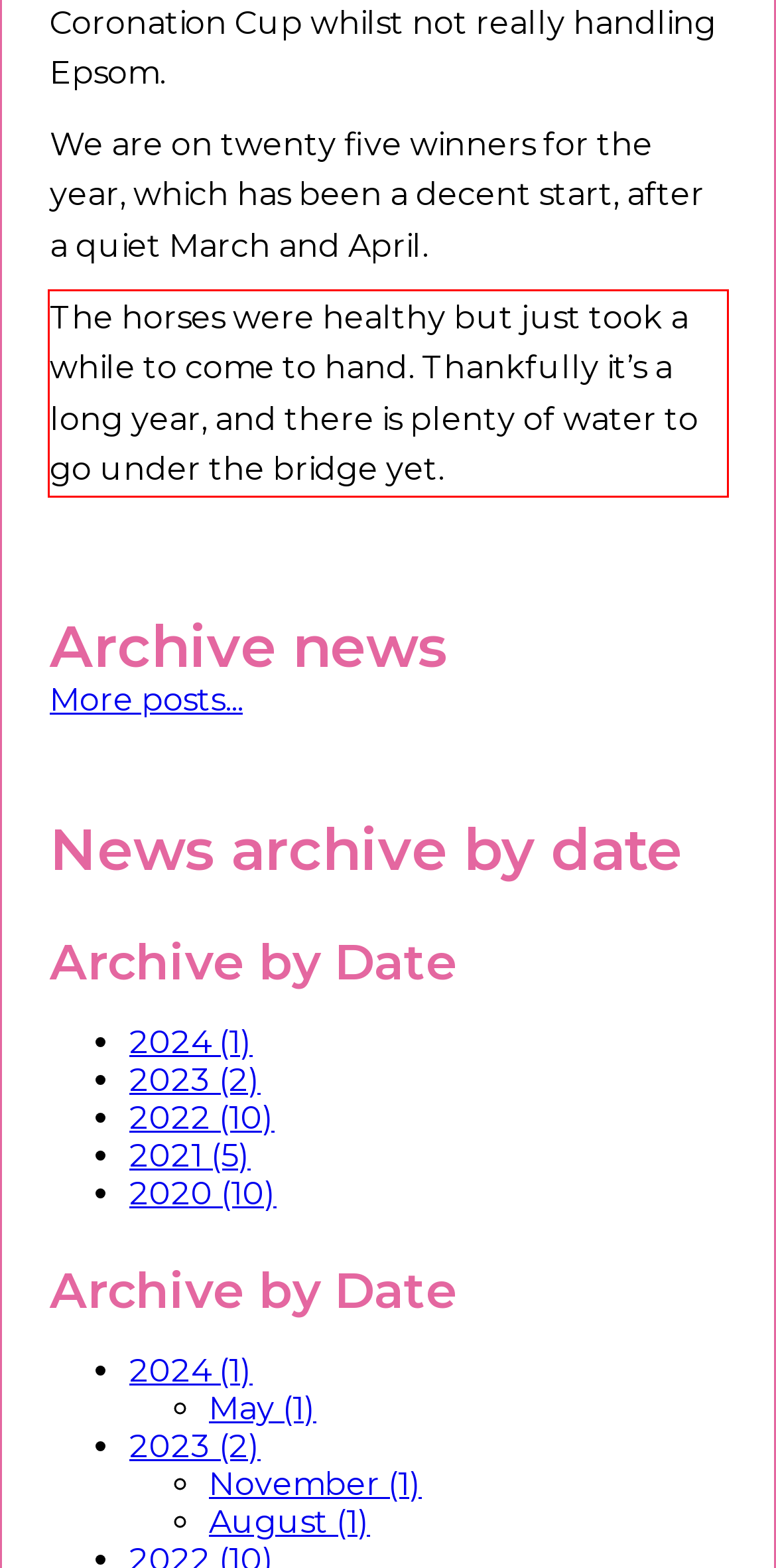Within the screenshot of the webpage, there is a red rectangle. Please recognize and generate the text content inside this red bounding box.

The horses were healthy but just took a while to come to hand. Thankfully it’s a long year, and there is plenty of water to go under the bridge yet.